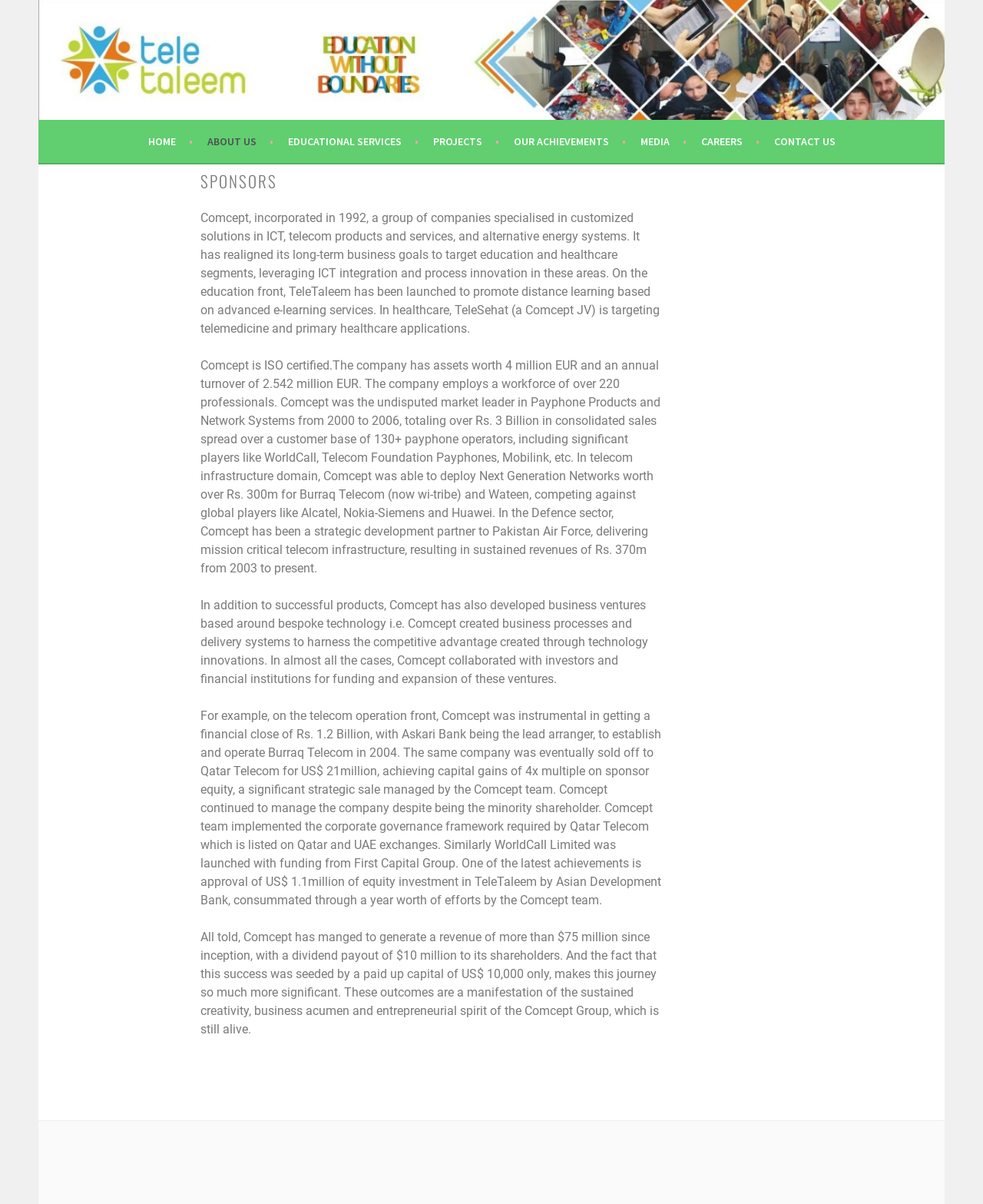Determine the bounding box coordinates for the clickable element required to fulfill the instruction: "Click on TELETALEEM". Provide the coordinates as four float numbers between 0 and 1, i.e., [left, top, right, bottom].

[0.082, 0.029, 0.217, 0.063]